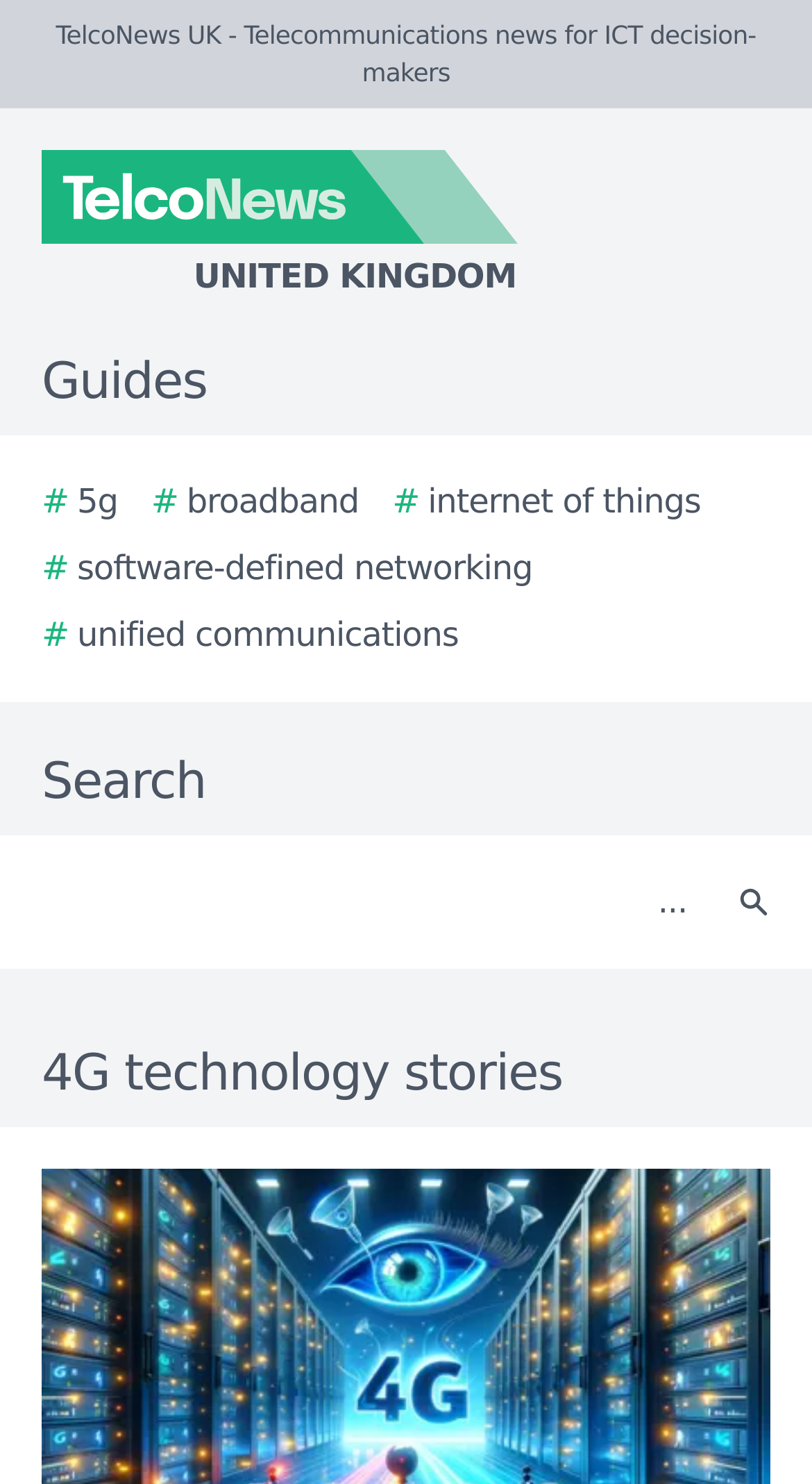Find the bounding box coordinates for the HTML element specified by: "# internet of things".

[0.483, 0.321, 0.863, 0.355]